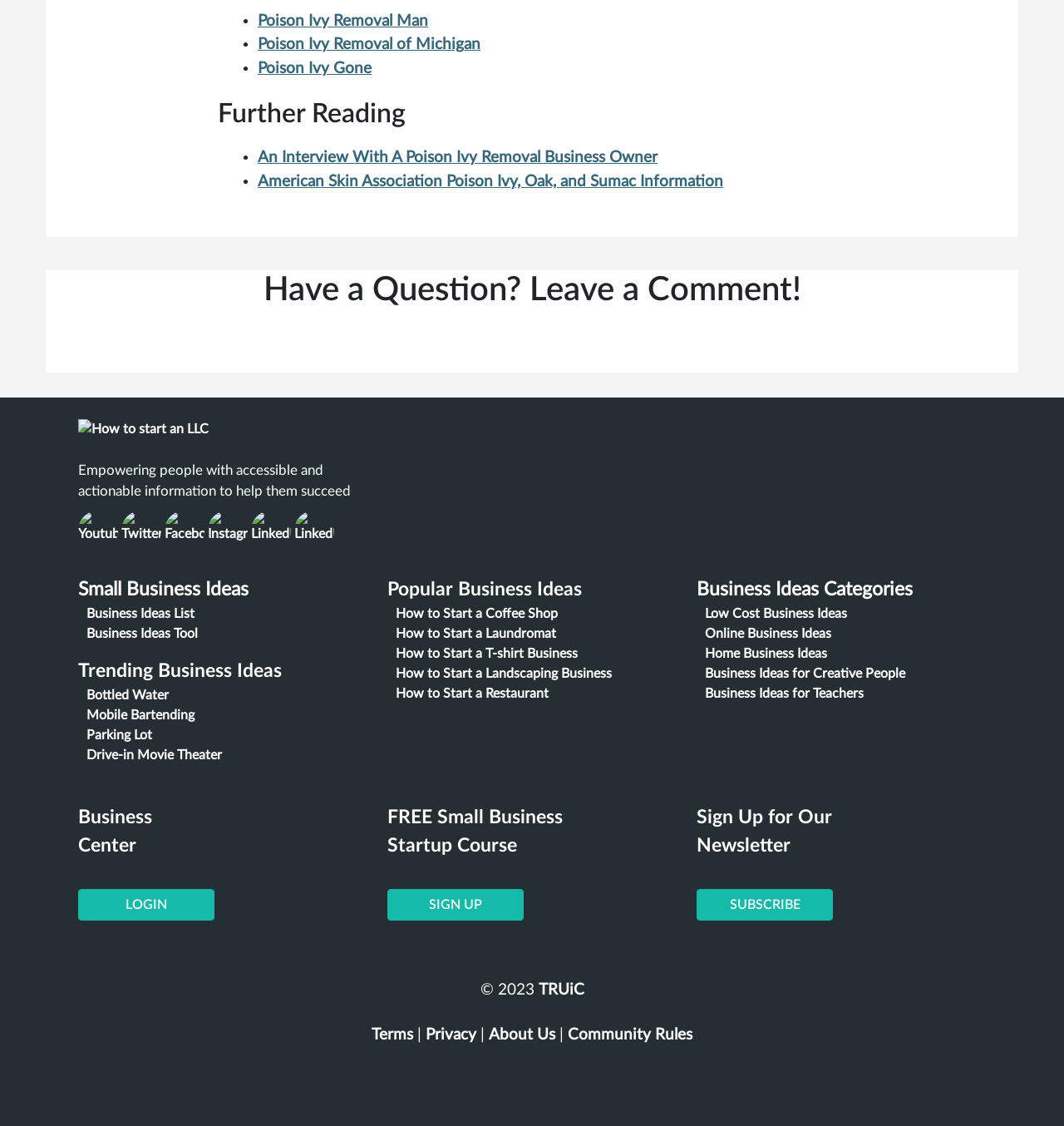Identify the bounding box coordinates of the section that should be clicked to achieve the task described: "Read 'Further Reading'".

[0.205, 0.087, 0.795, 0.115]